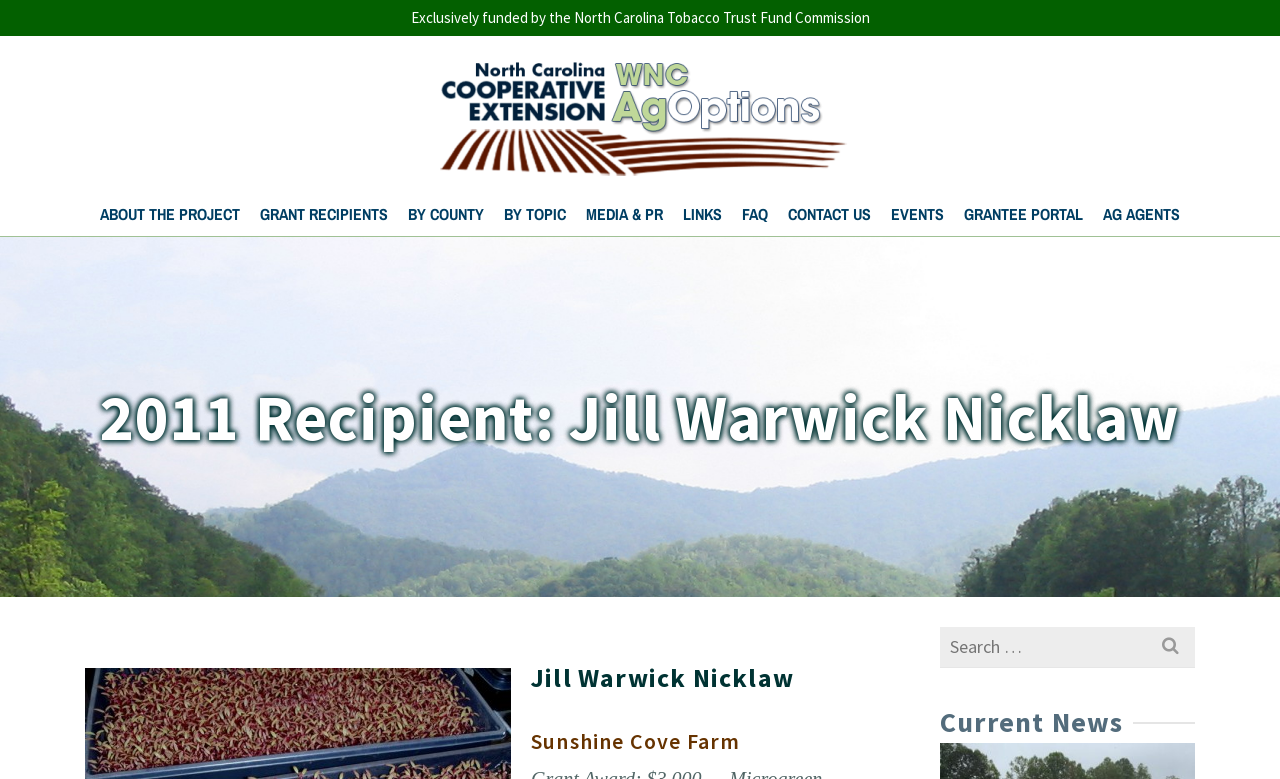Please identify the bounding box coordinates of the element on the webpage that should be clicked to follow this instruction: "view Current News". The bounding box coordinates should be given as four float numbers between 0 and 1, formatted as [left, top, right, bottom].

[0.734, 0.908, 0.934, 0.947]